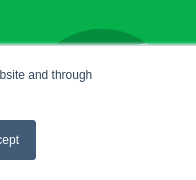What is the benefit of the interface element?
Based on the image, provide a one-word or brief-phrase response.

Enhancing user engagement